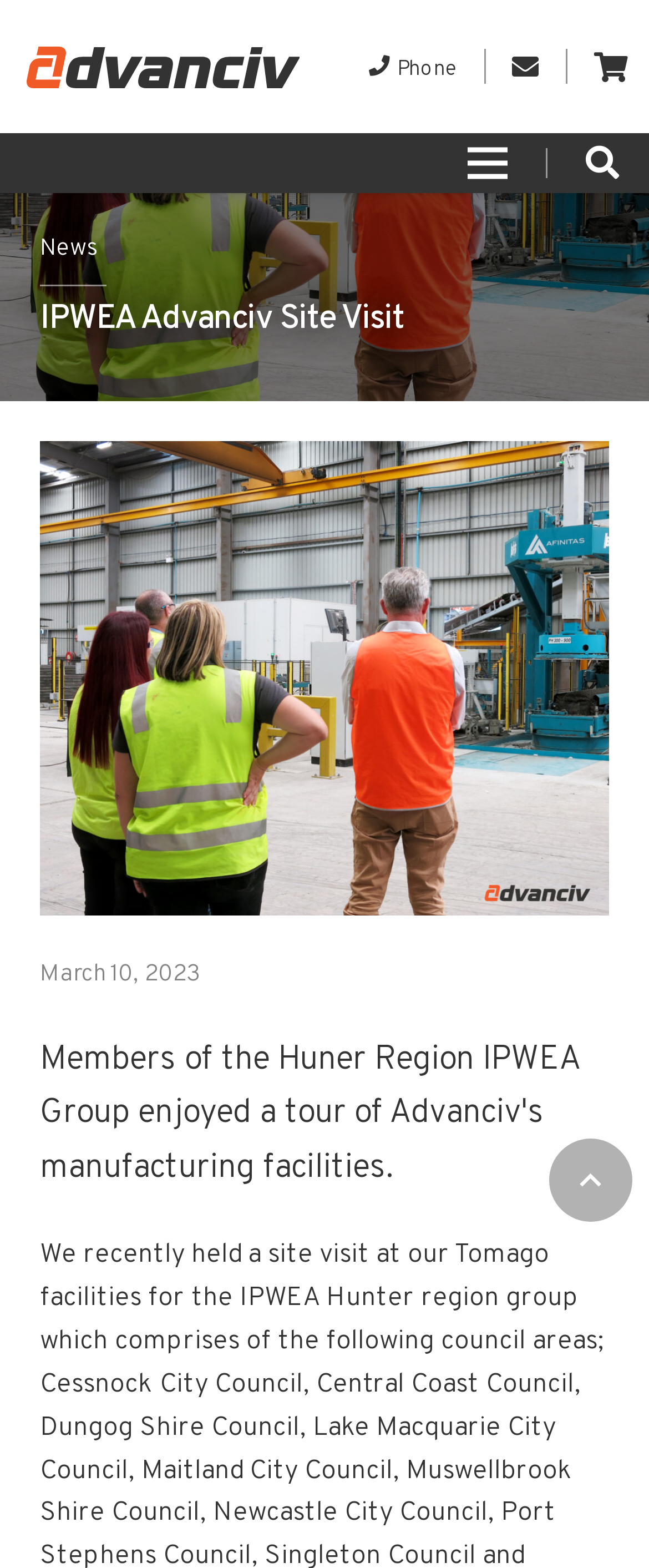Specify the bounding box coordinates of the region I need to click to perform the following instruction: "Read the news". The coordinates must be four float numbers in the range of 0 to 1, i.e., [left, top, right, bottom].

[0.062, 0.149, 0.151, 0.168]